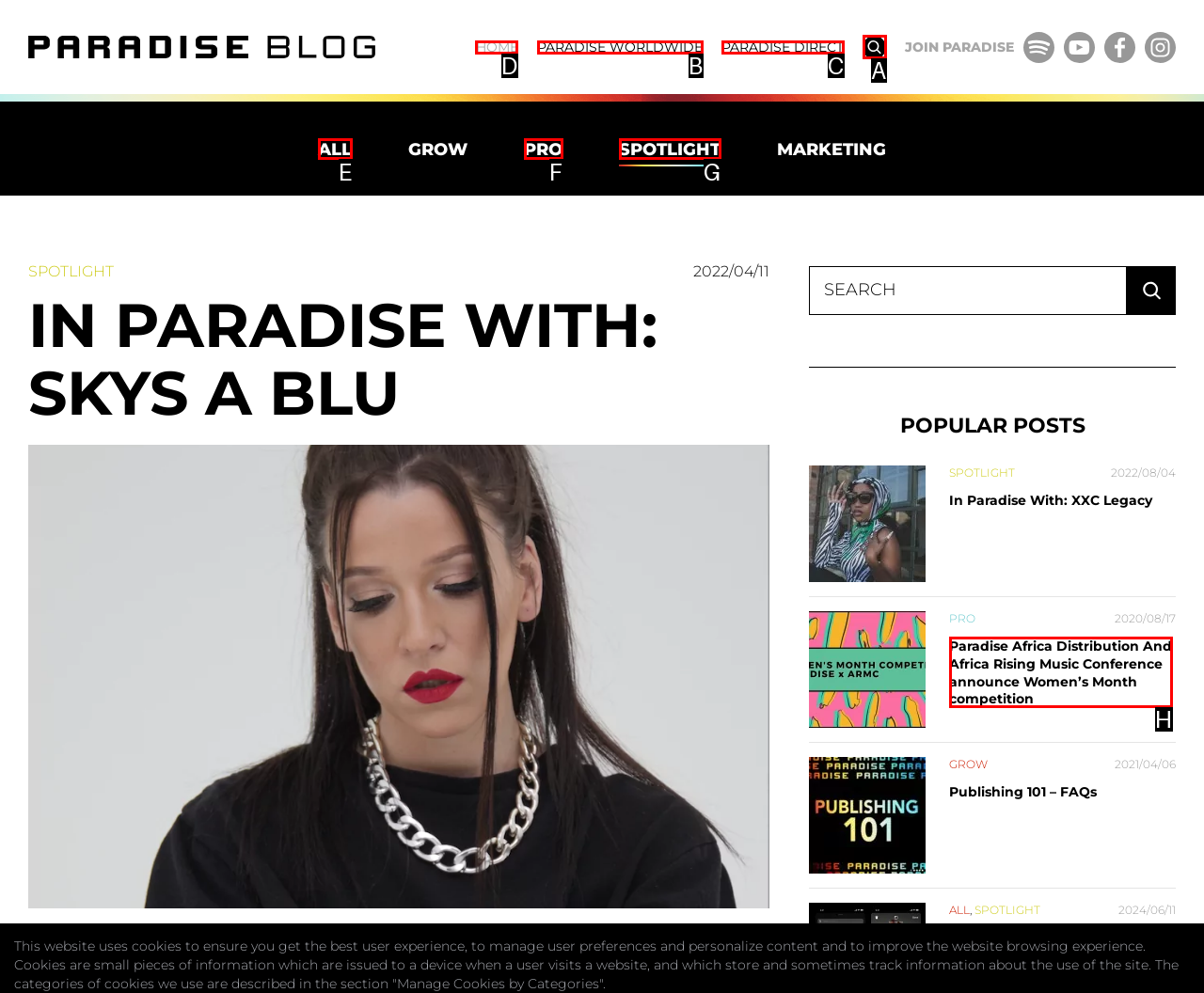Which letter corresponds to the correct option to complete the task: Click on HOME?
Answer with the letter of the chosen UI element.

D